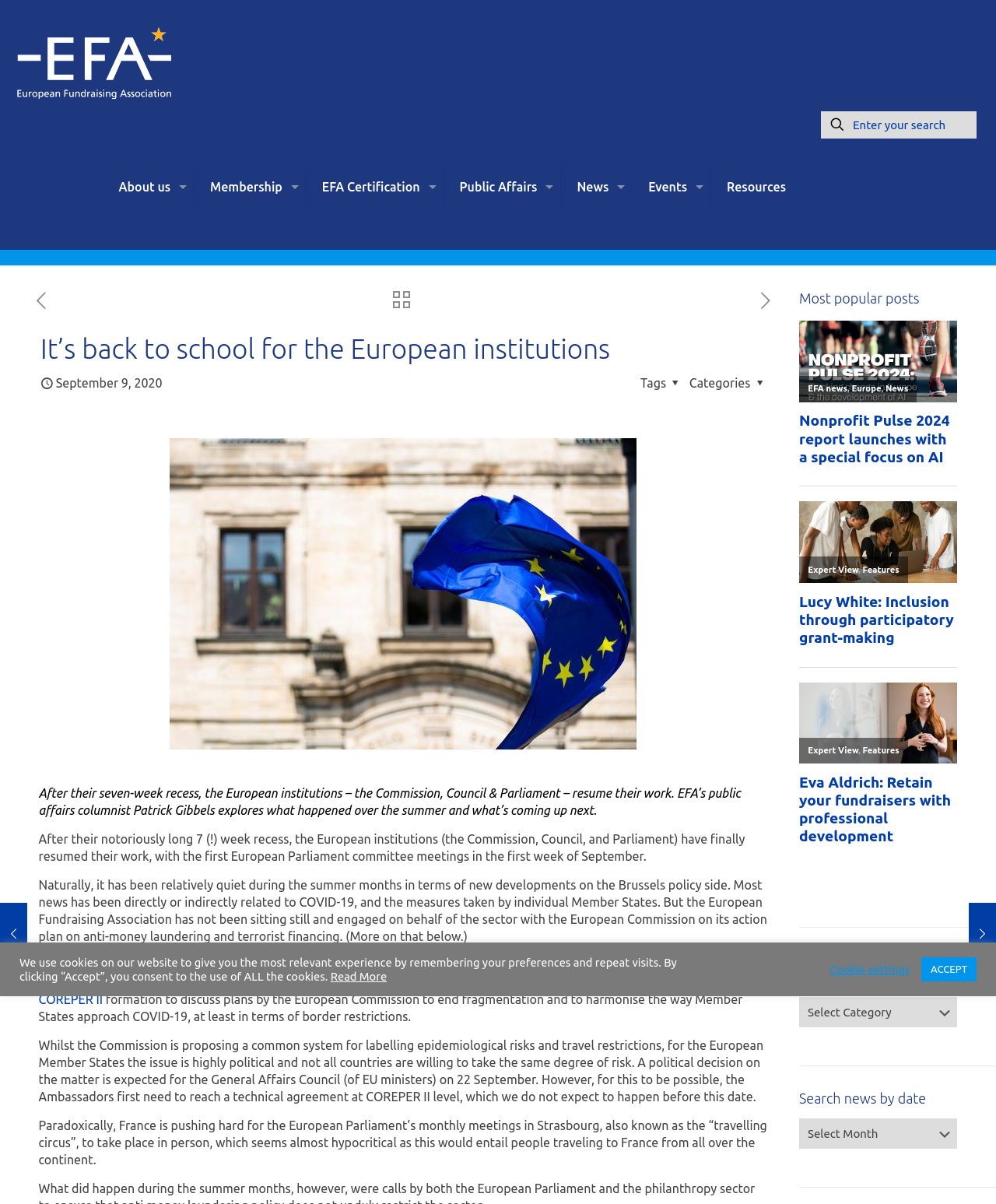Locate the bounding box coordinates of the element I should click to achieve the following instruction: "Follow EFA on Twitter".

[0.509, 0.632, 0.55, 0.643]